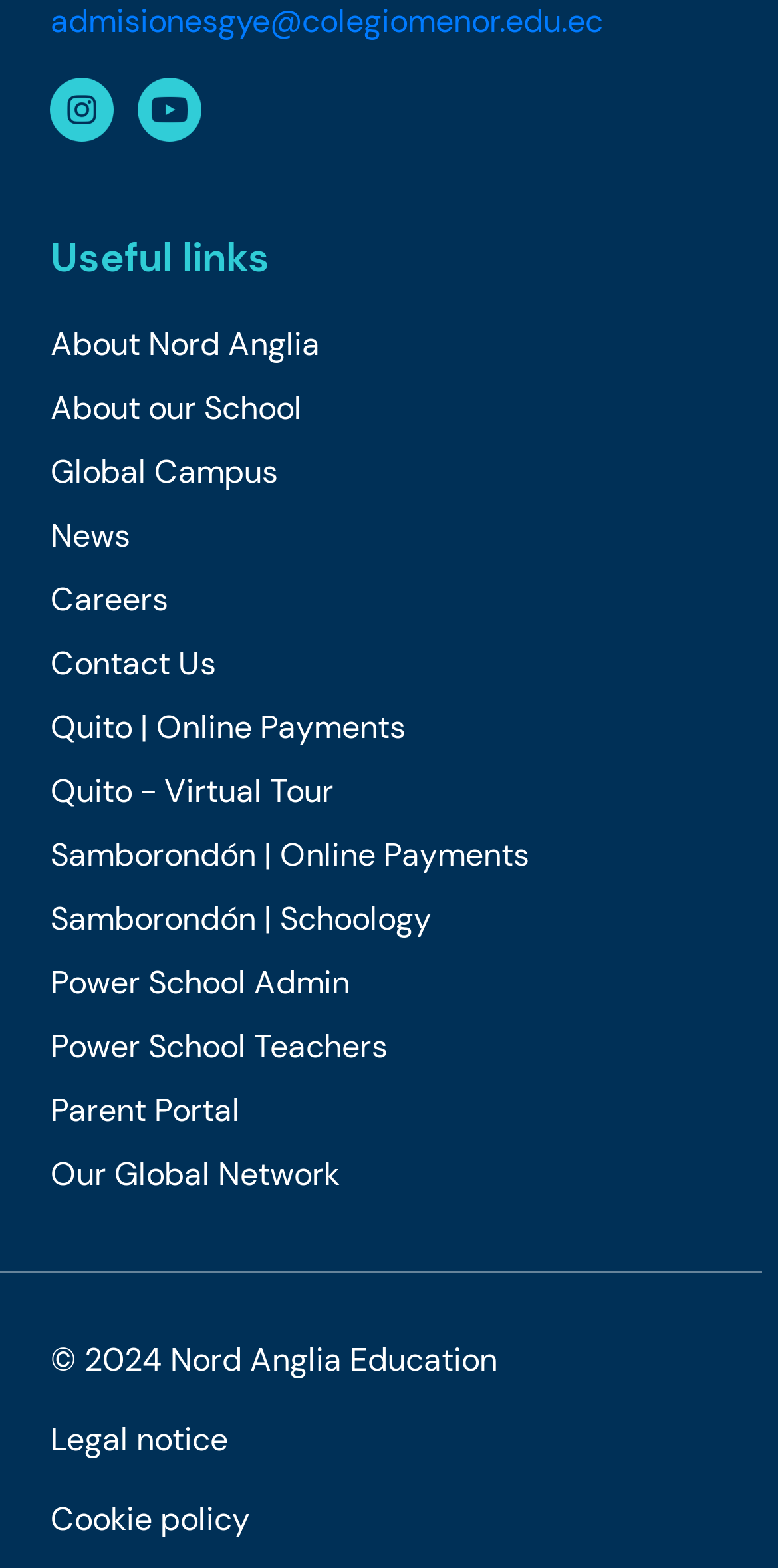Please indicate the bounding box coordinates for the clickable area to complete the following task: "learn about our school". The coordinates should be specified as four float numbers between 0 and 1, i.e., [left, top, right, bottom].

[0.065, 0.247, 0.388, 0.274]